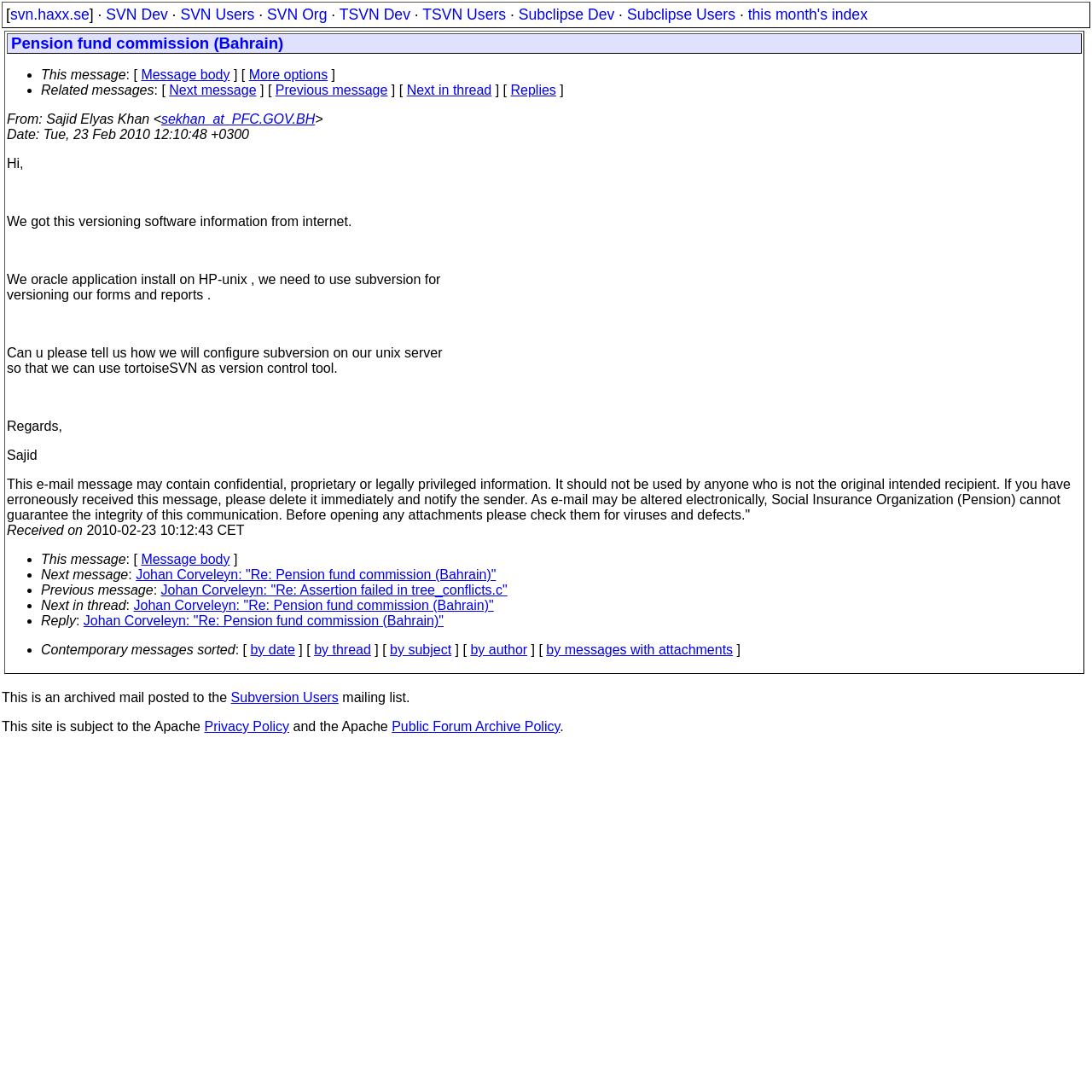Please provide a comprehensive answer to the question based on the screenshot: What is the date of the email?

The date of the email can be found at the top of the email, which is '2010-02-23 10:12:43 CET'. This is the date and time the email was sent.